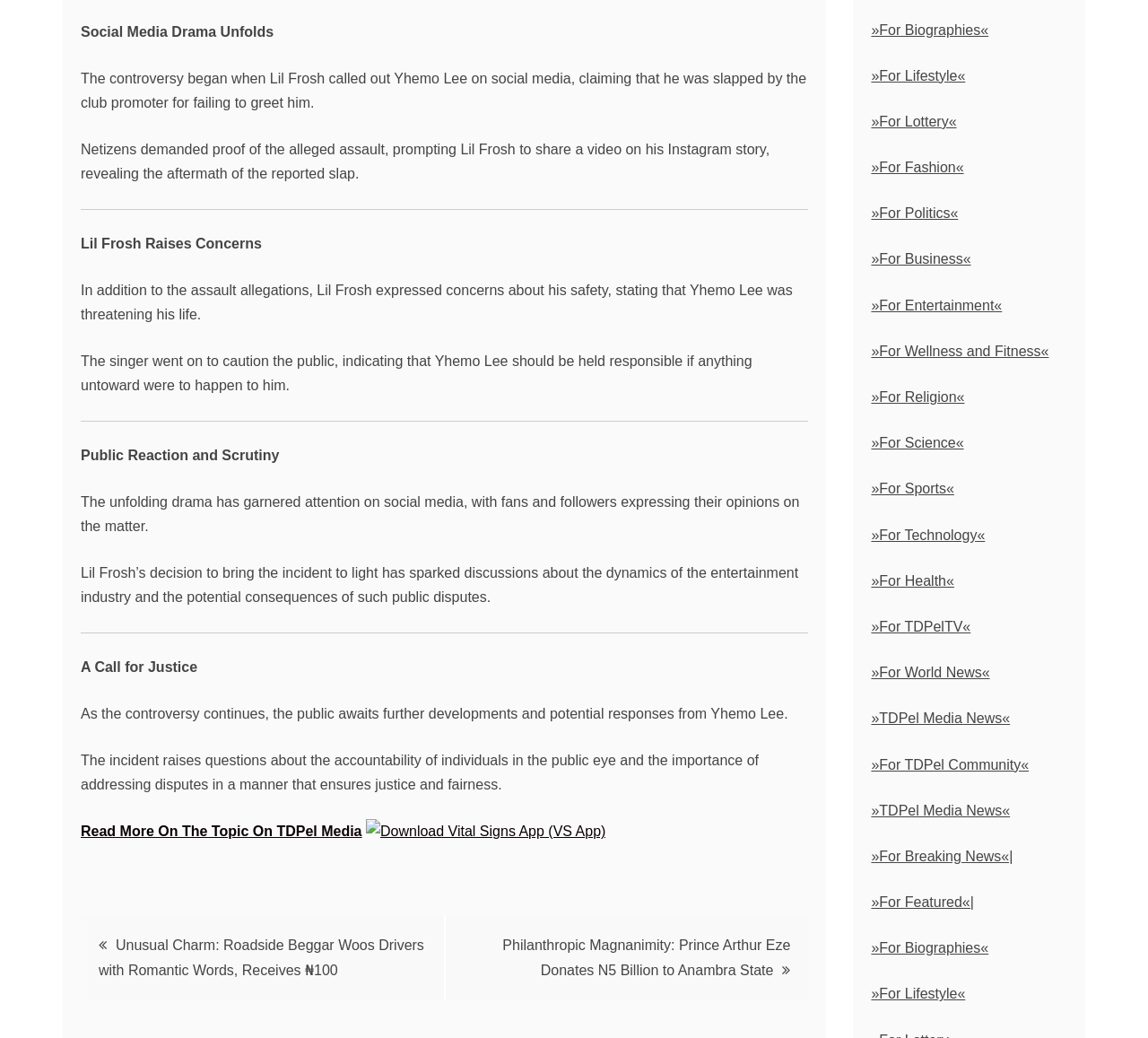Please determine the bounding box coordinates for the element with the description: "»For Wellness and Fitness«".

[0.759, 0.331, 0.914, 0.346]